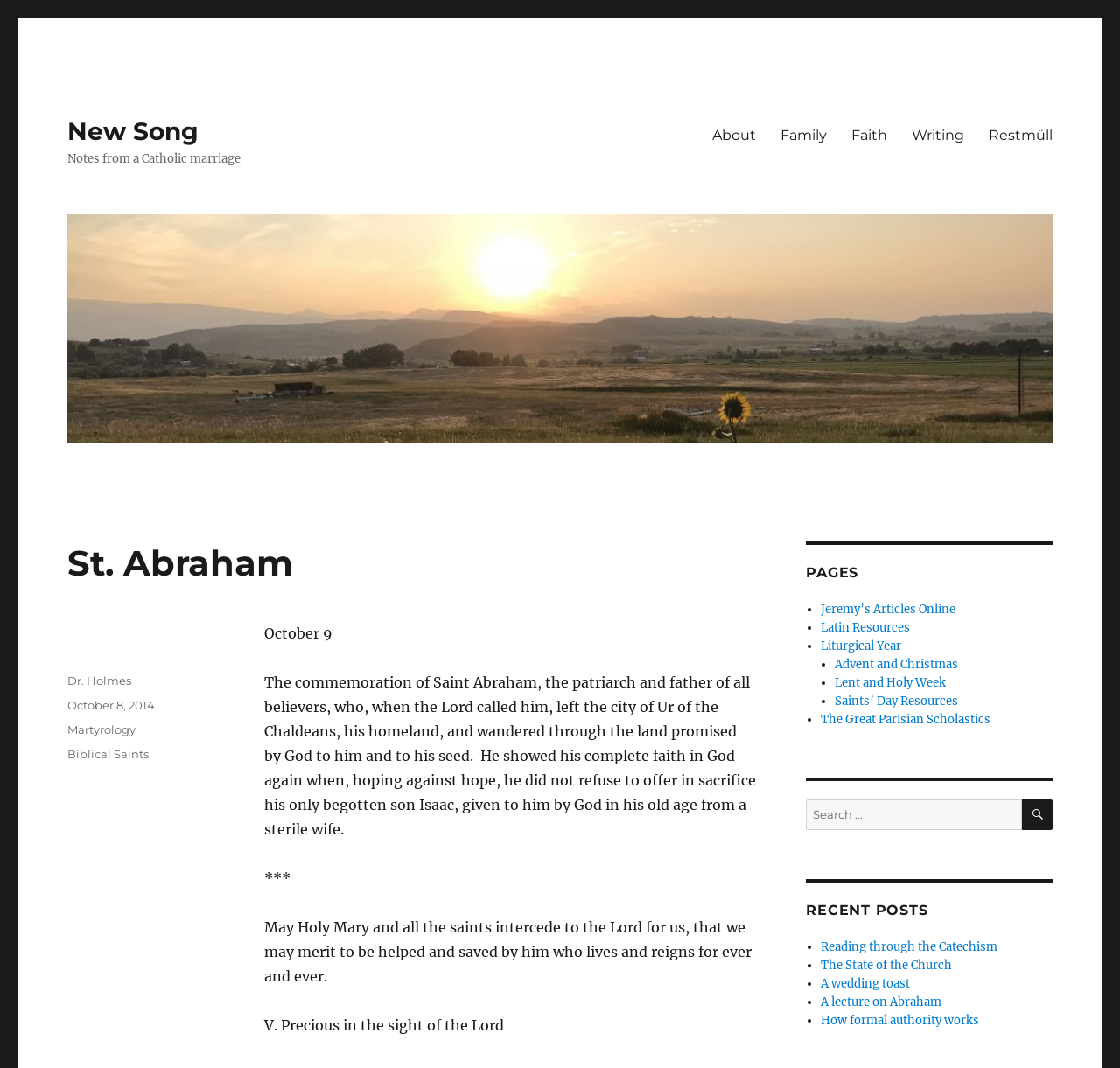Specify the bounding box coordinates for the region that must be clicked to perform the given instruction: "Search for a text".

None